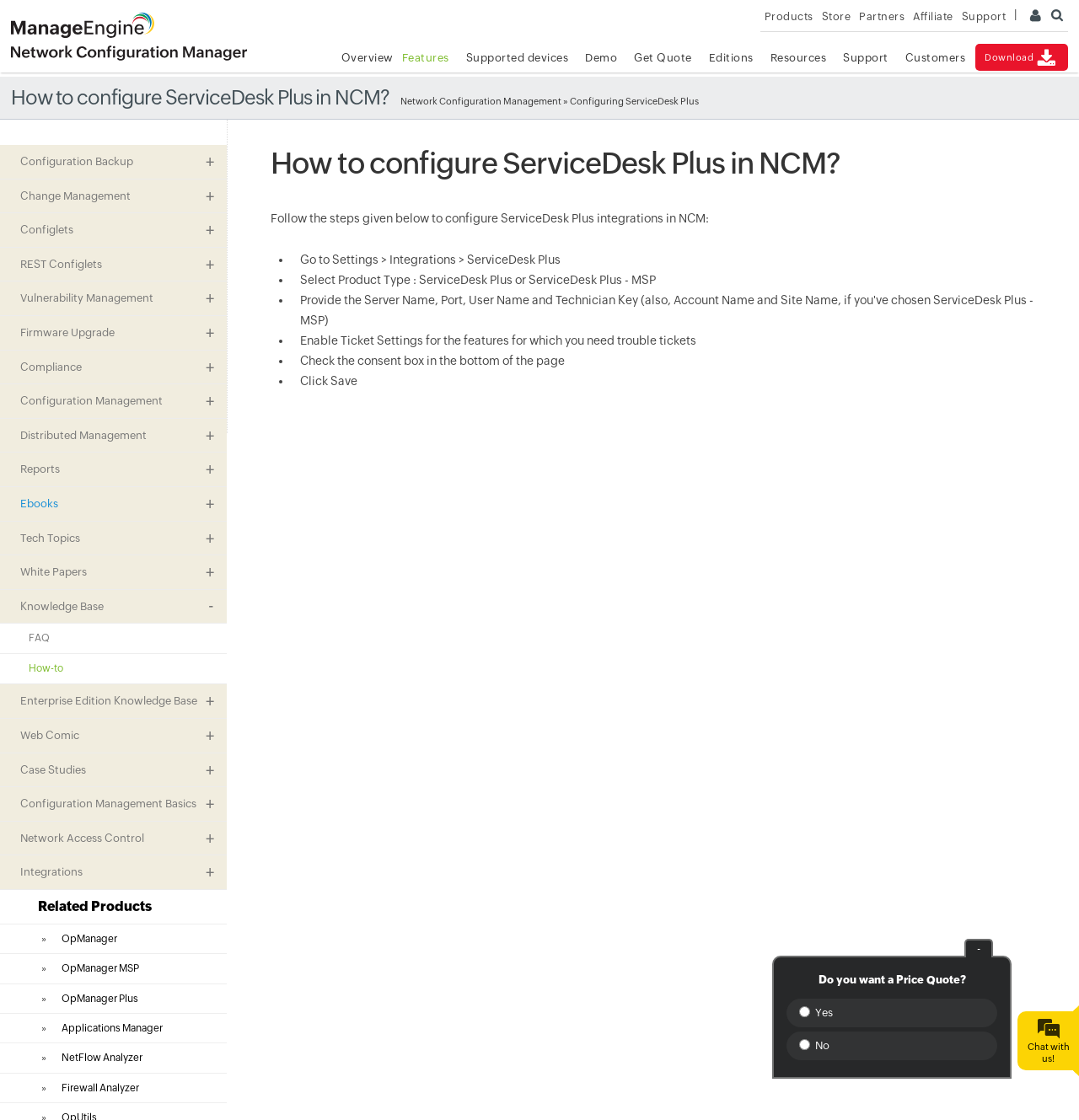Highlight the bounding box coordinates of the element that should be clicked to carry out the following instruction: "Check the 'FAQ' section". The coordinates must be given as four float numbers ranging from 0 to 1, i.e., [left, top, right, bottom].

[0.0, 0.556, 0.21, 0.583]